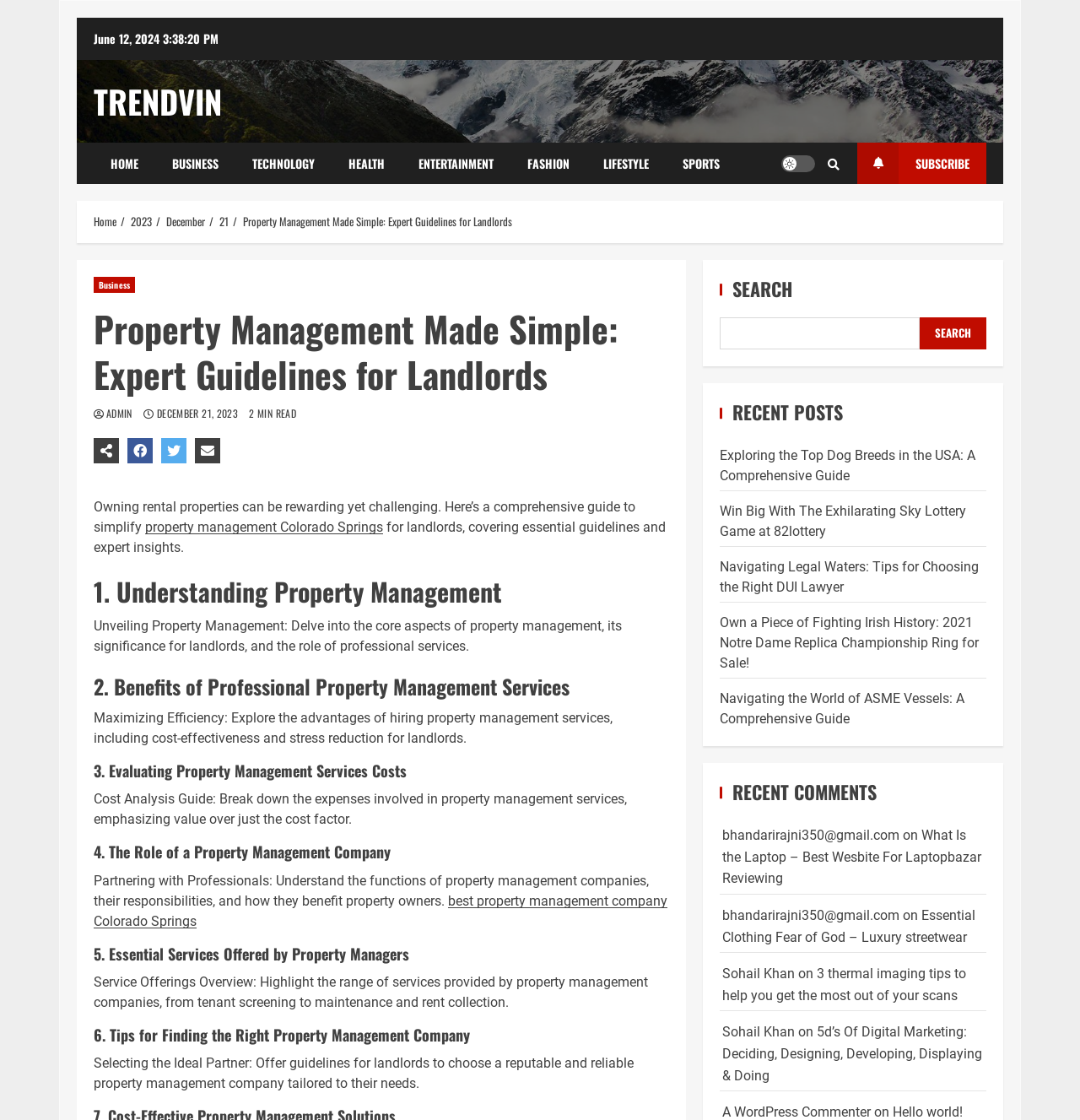Please determine the bounding box coordinates of the section I need to click to accomplish this instruction: "Click on 'HOME'".

[0.087, 0.127, 0.144, 0.164]